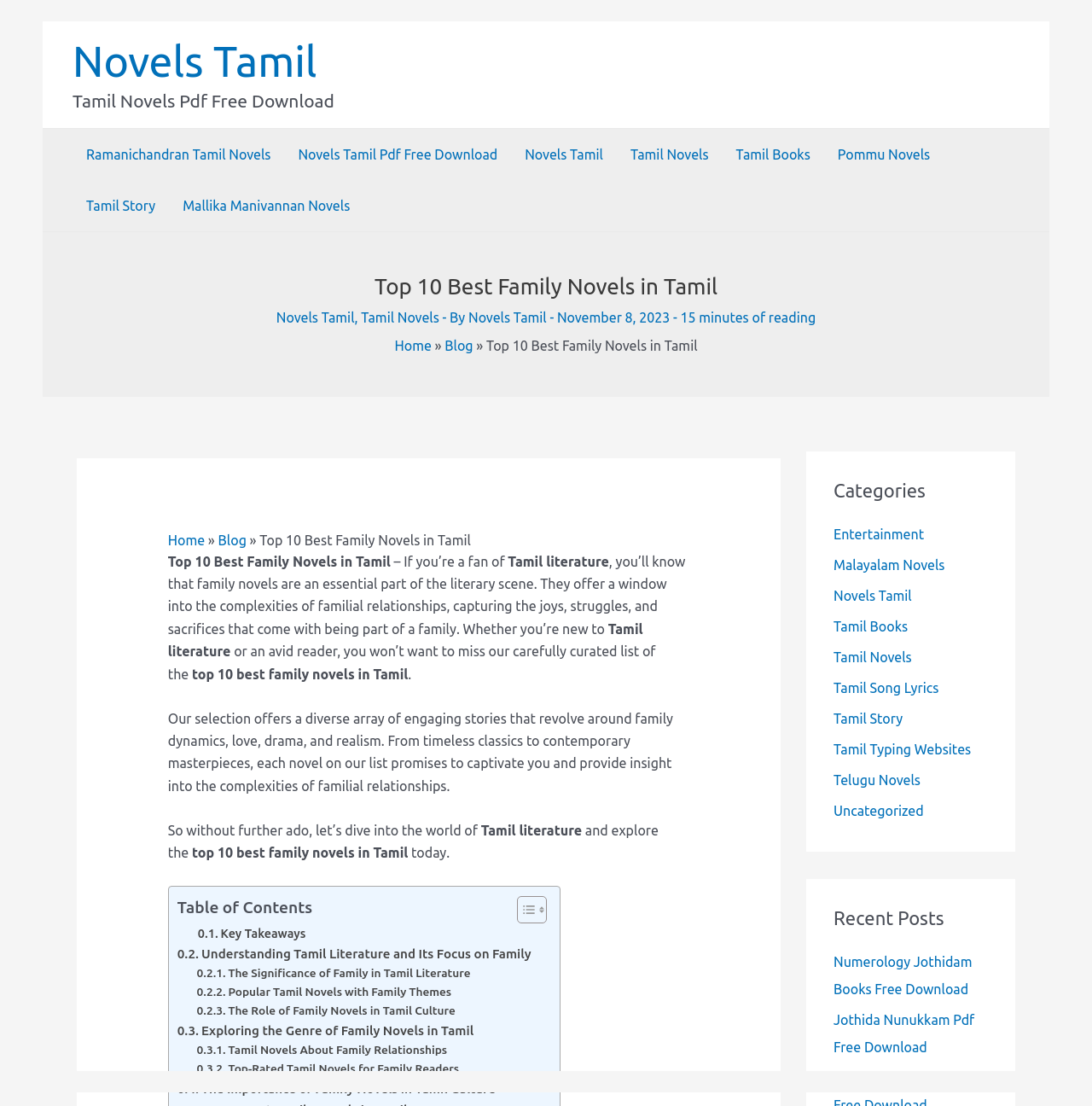What is the category of the post 'Numerology Jothidam Books Free Download'?
Analyze the screenshot and provide a detailed answer to the question.

Based on the webpage content, I found that the post 'Numerology Jothidam Books Free Download' is listed under the 'Recent Posts' section, and its category is 'Uncategorized', which is one of the categories listed in the 'Categories' section.